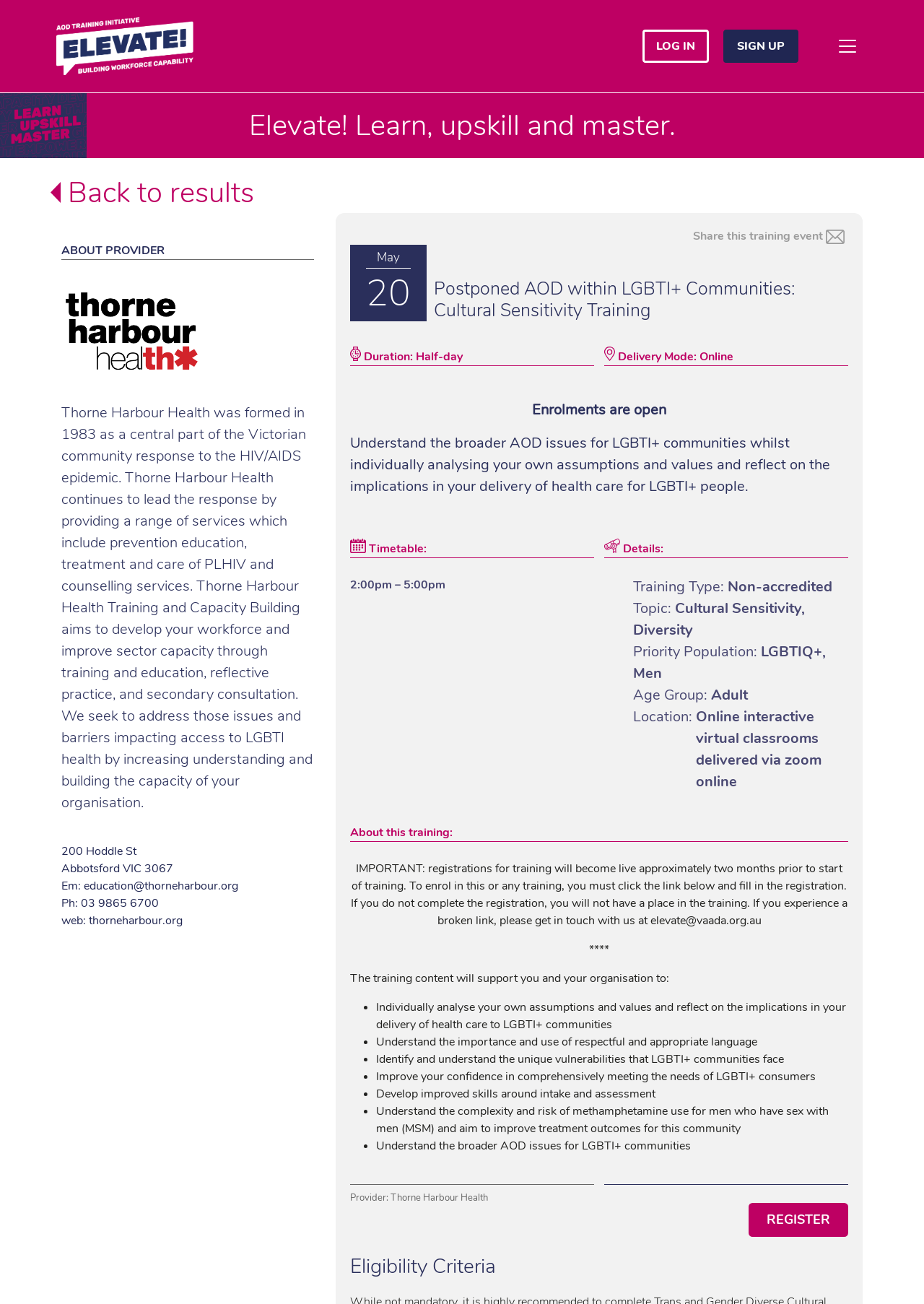What is the name of the provider?
Based on the content of the image, thoroughly explain and answer the question.

I found the answer by looking at the 'ABOUT PROVIDER' section, which mentions 'Thorne Harbour Health was formed in 1983 as a central part of the Victorian community response to the HIV/AIDS epidemic.'